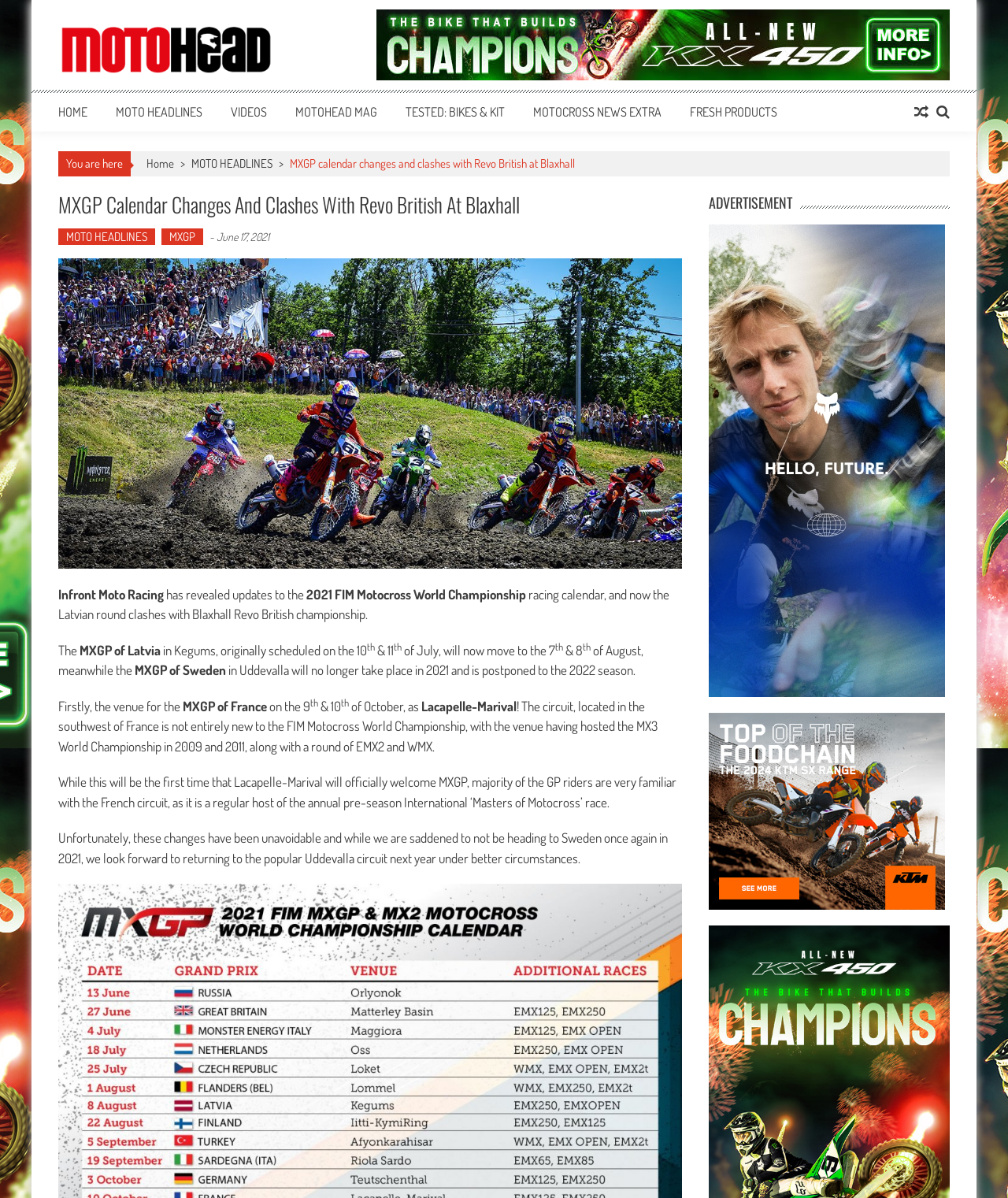Create an elaborate caption that covers all aspects of the webpage.

The webpage is about MXGP calendar changes and clashes with Revo British at Blaxhall, as indicated by the title. At the top left, there is a logo of MotoHead, accompanied by a heading that reads "Fresh dirt bike action for the real MotoHead!" Below the logo, there is a navigation menu with links to "HOME", "MOTO HEADLINES", "VIDEOS", "MOTOHEAD MAG", "TESTED: BIKES & KIT", "MOTOCROSS NEWS EXTRA", and "FRESH PRODUCTS". 

On the top right, there is a small icon with a link to an unknown destination. Below the navigation menu, there is a complementary section that contains a figure with a link and an image. 

The main content of the webpage is divided into sections. The first section has a heading that reads "MXGP Calendar Changes And Clashes With Revo British At Blaxhall". Below the heading, there are links to "MOTO HEADLINES" and "MXGP", followed by a date "June 17, 2021". 

The article then discusses the updates to the 2021 FIM Motocross World Championship racing calendar, including the changes to the Latvian round, which now clashes with the Blaxhall Revo British championship. The article also mentions that the MXGP of Latvia has been rescheduled to August 7 and 8, and the MXGP of Sweden has been postponed to the 2022 season. 

Further down, the article discusses the venue for the MXGP of France, which will take place on October 9 and 10 at Lacapelle-Marival. The circuit has previously hosted the MX3 World Championship and other events, and many GP riders are familiar with it. 

At the bottom of the webpage, there are two advertisements with images.